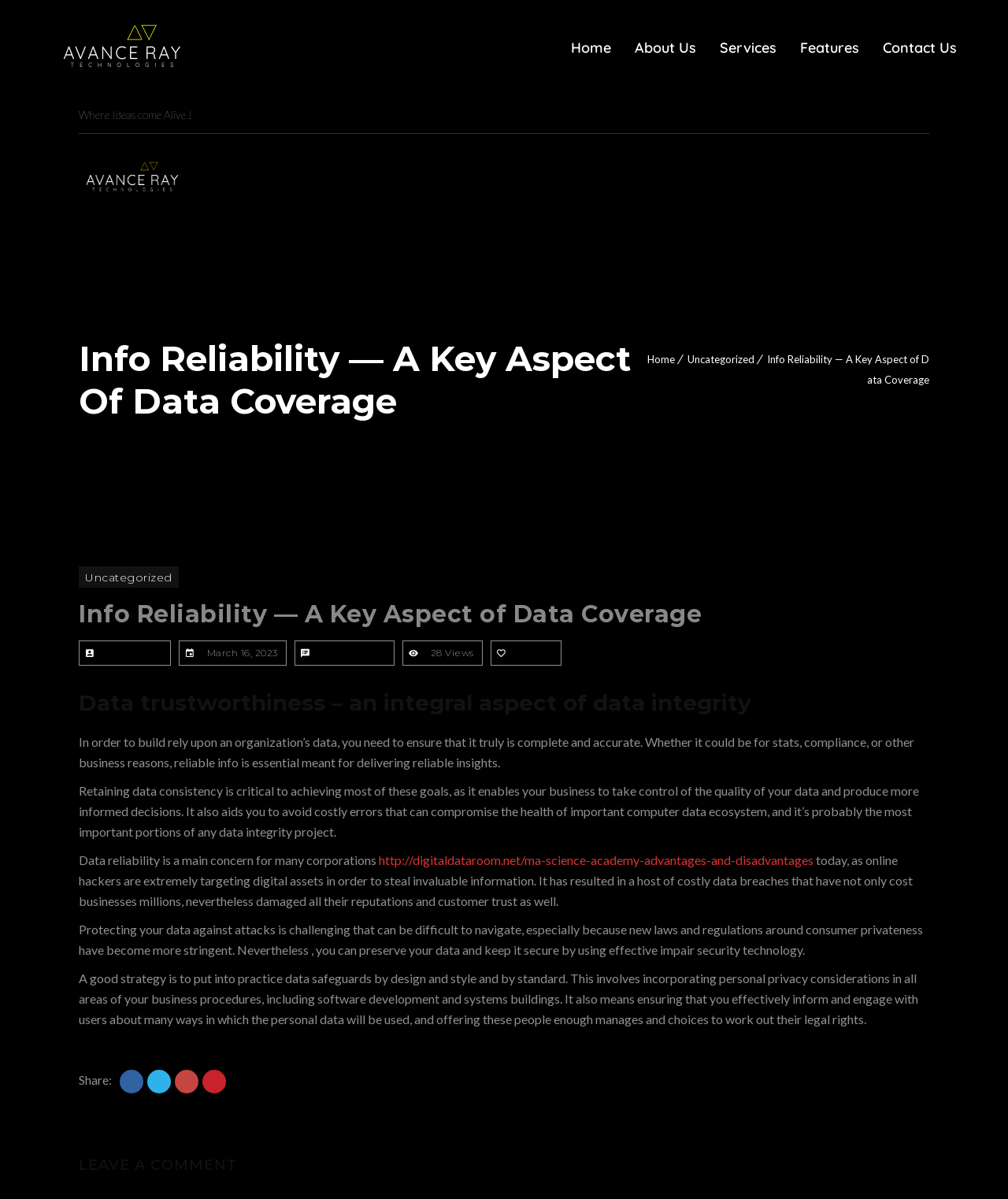Respond with a single word or phrase to the following question: What is the company name mentioned on the webpage?

AvanceRay Technologies